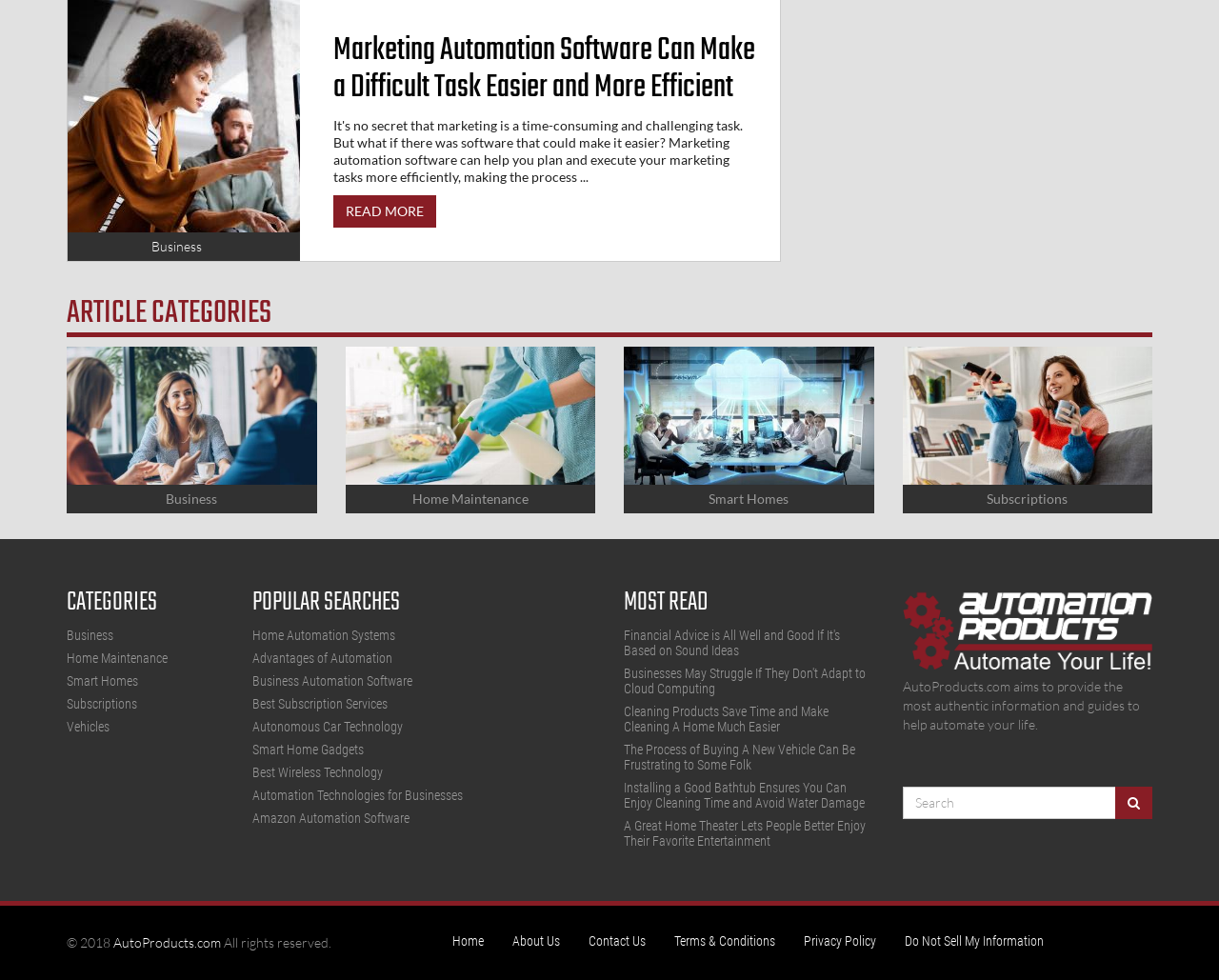Can you identify the bounding box coordinates of the clickable region needed to carry out this instruction: 'go to business category'? The coordinates should be four float numbers within the range of 0 to 1, stated as [left, top, right, bottom].

[0.048, 0.242, 0.242, 0.261]